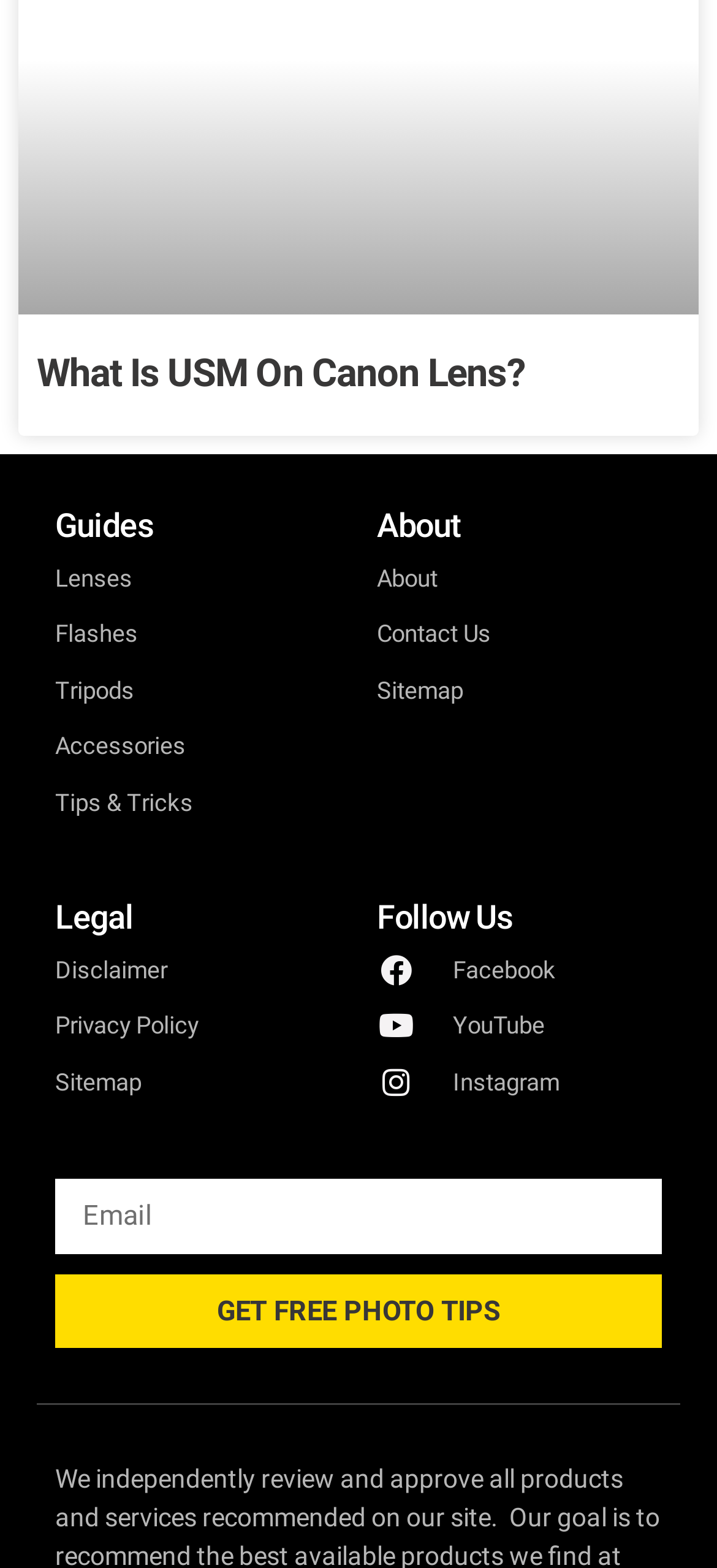Find the bounding box coordinates of the clickable area required to complete the following action: "Click on the 'What Is USM On Canon Lens?' link".

[0.051, 0.224, 0.731, 0.253]